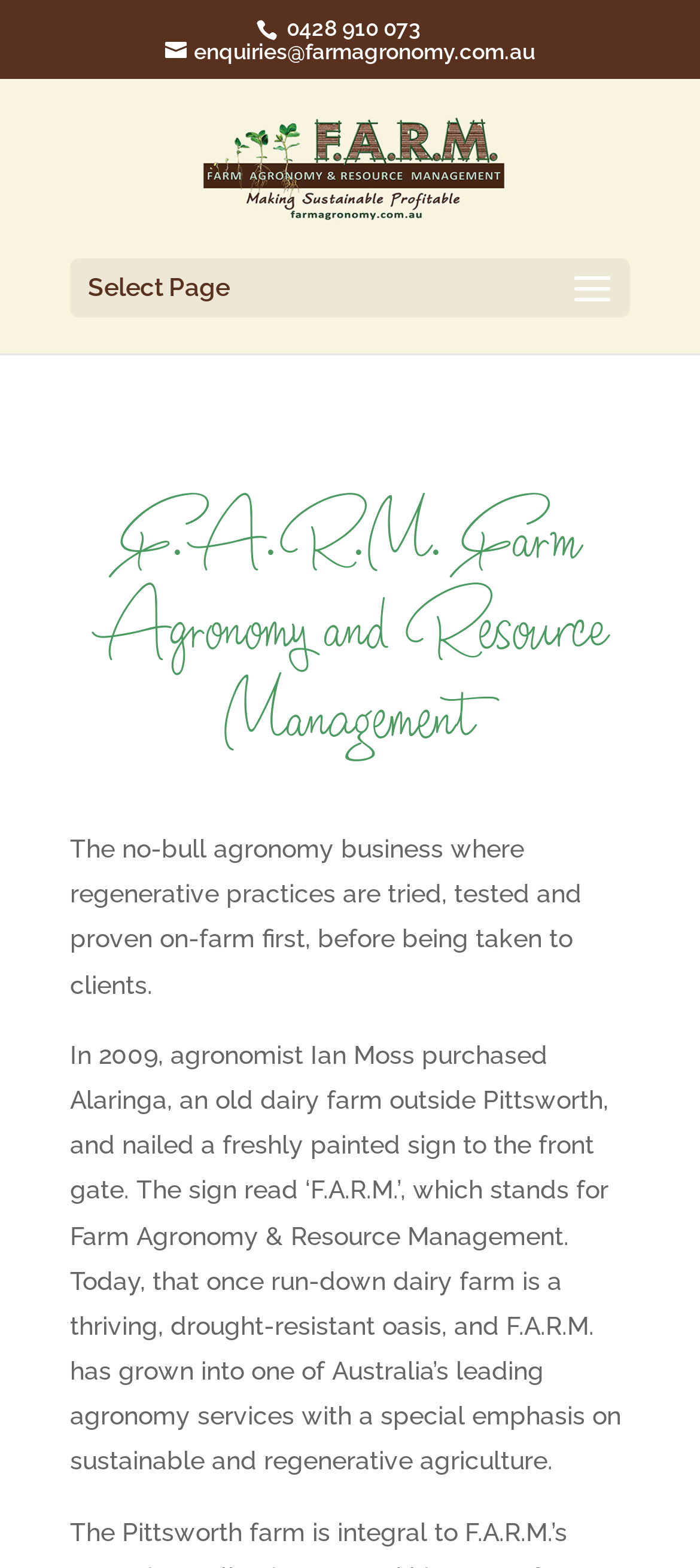Please provide a one-word or phrase answer to the question: 
What is the name of the farm purchased by Ian Moss?

Alaringa